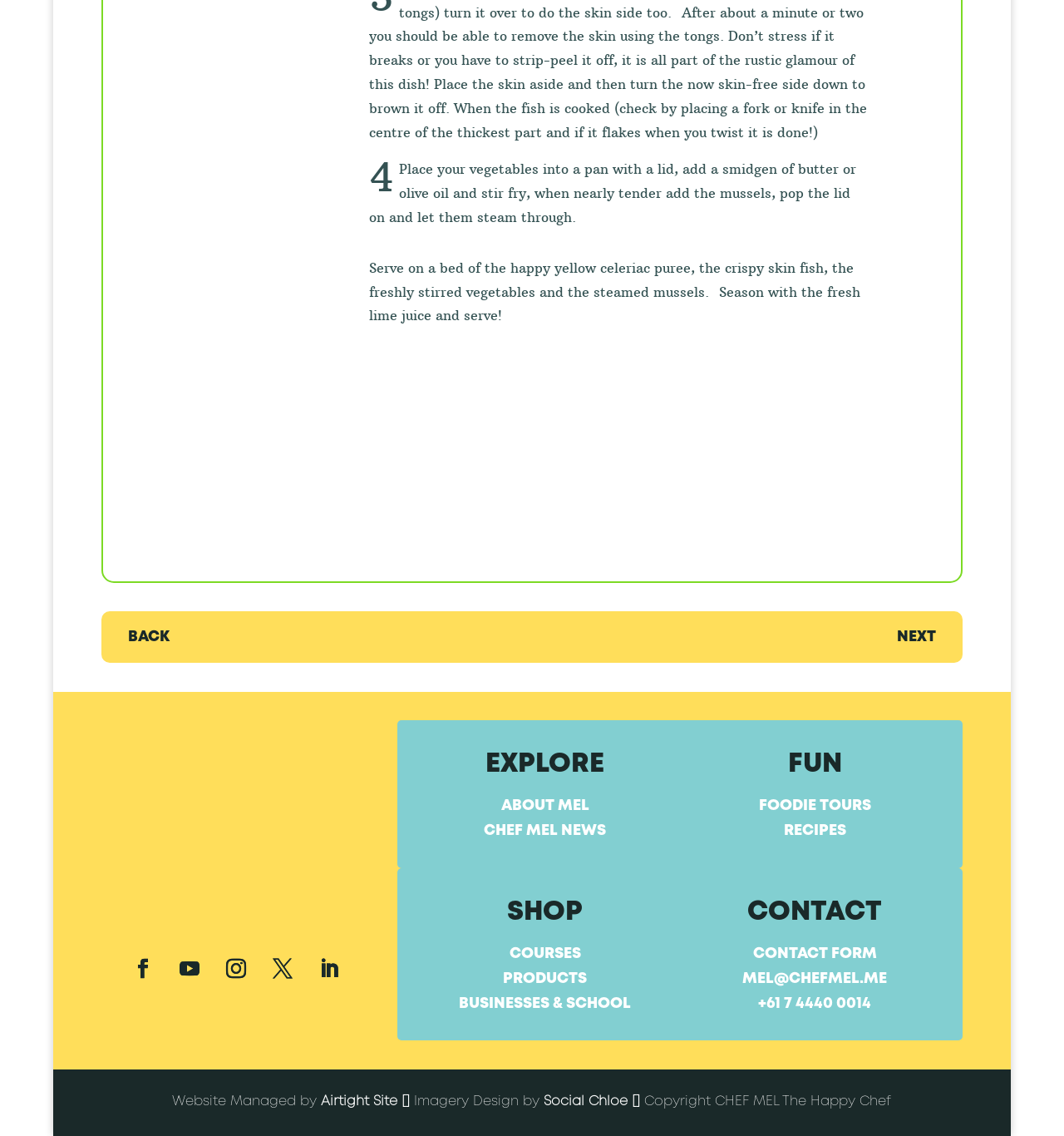Please identify the bounding box coordinates of the element that needs to be clicked to perform the following instruction: "Click on the 'NEXT' button".

[0.832, 0.548, 0.892, 0.574]